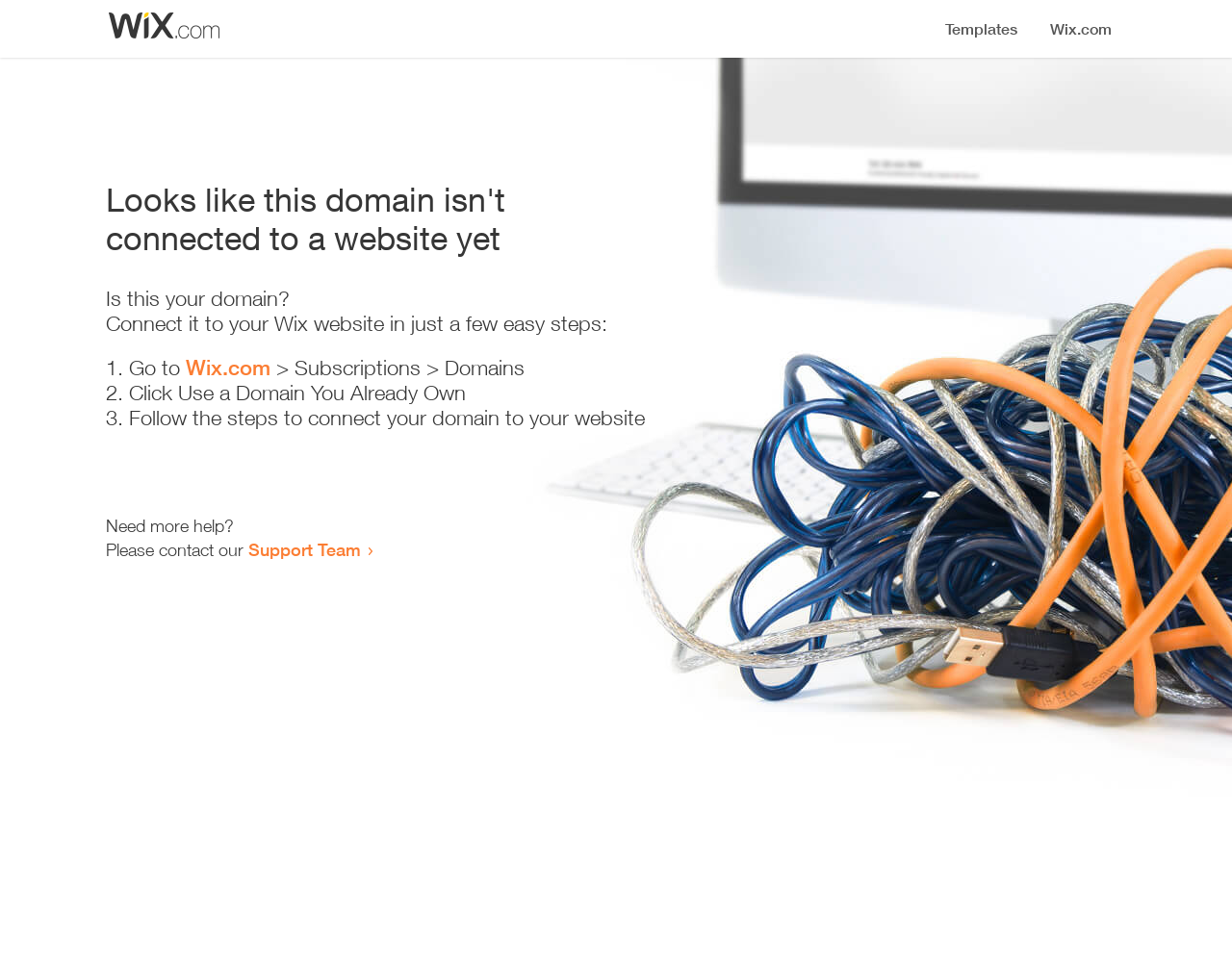What is the current status of the domain?
Using the visual information, answer the question in a single word or phrase.

Not connected to a website